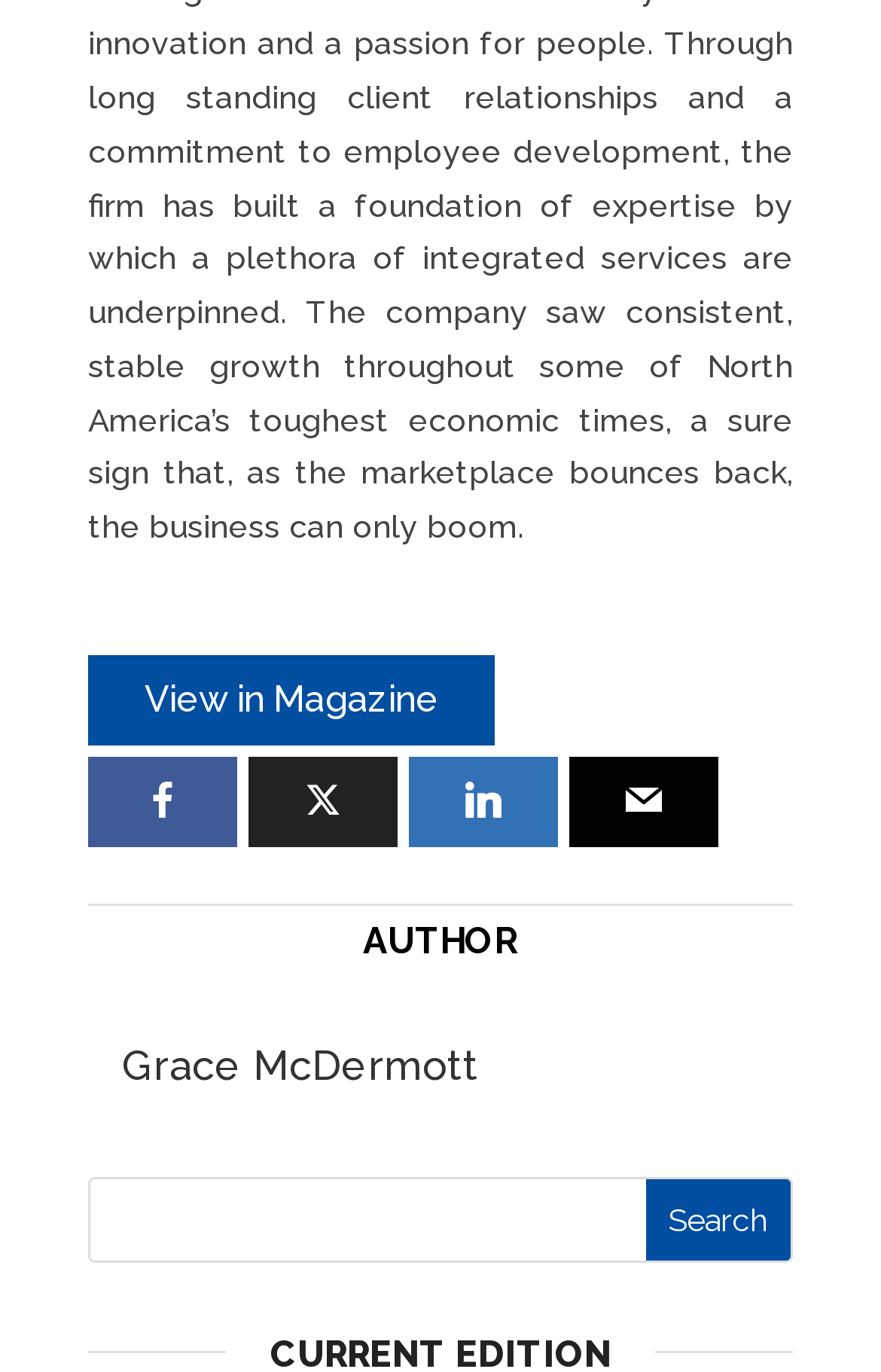Please provide a comprehensive answer to the question based on the screenshot: What is the layout element that contains the author's name?

The author's name is contained within a LayoutTable element, which is used to organize and structure the content on the webpage.